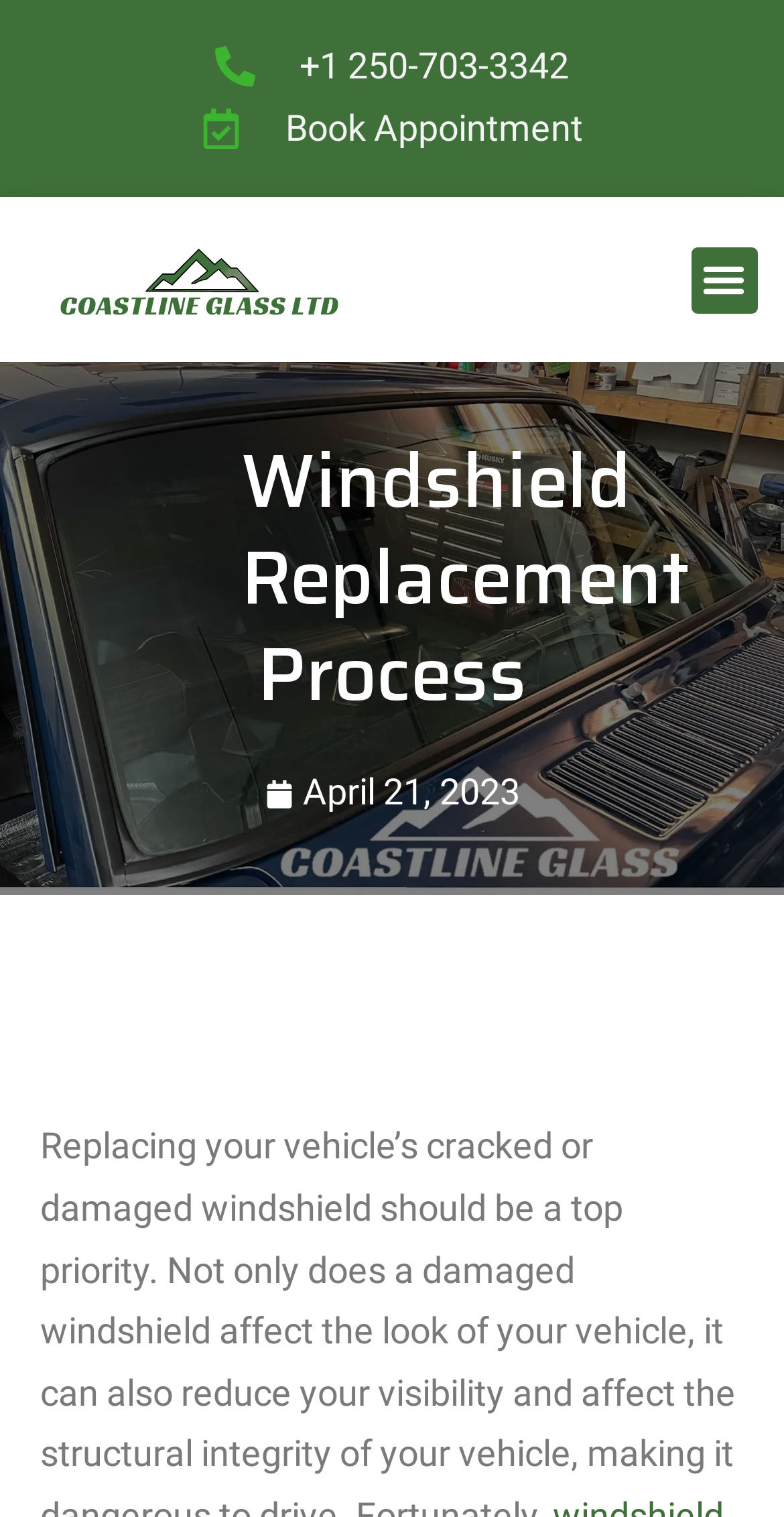Please determine the bounding box of the UI element that matches this description: Menu. The coordinates should be given as (top-left x, top-left y, bottom-right x, bottom-right y), with all values between 0 and 1.

[0.881, 0.162, 0.966, 0.206]